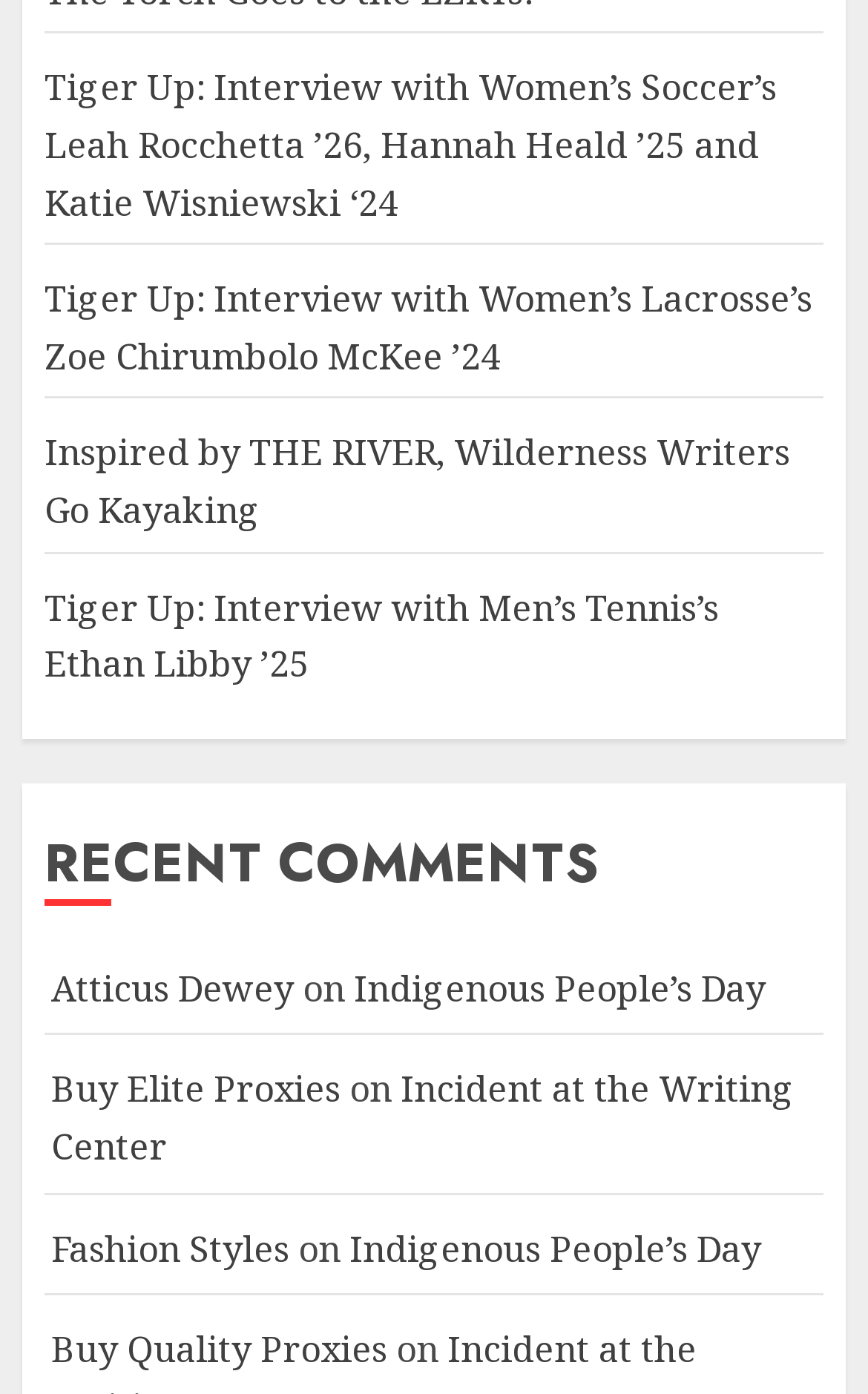Provide the bounding box coordinates for the UI element that is described as: "Buy Quality Proxies".

[0.059, 0.95, 0.446, 0.987]